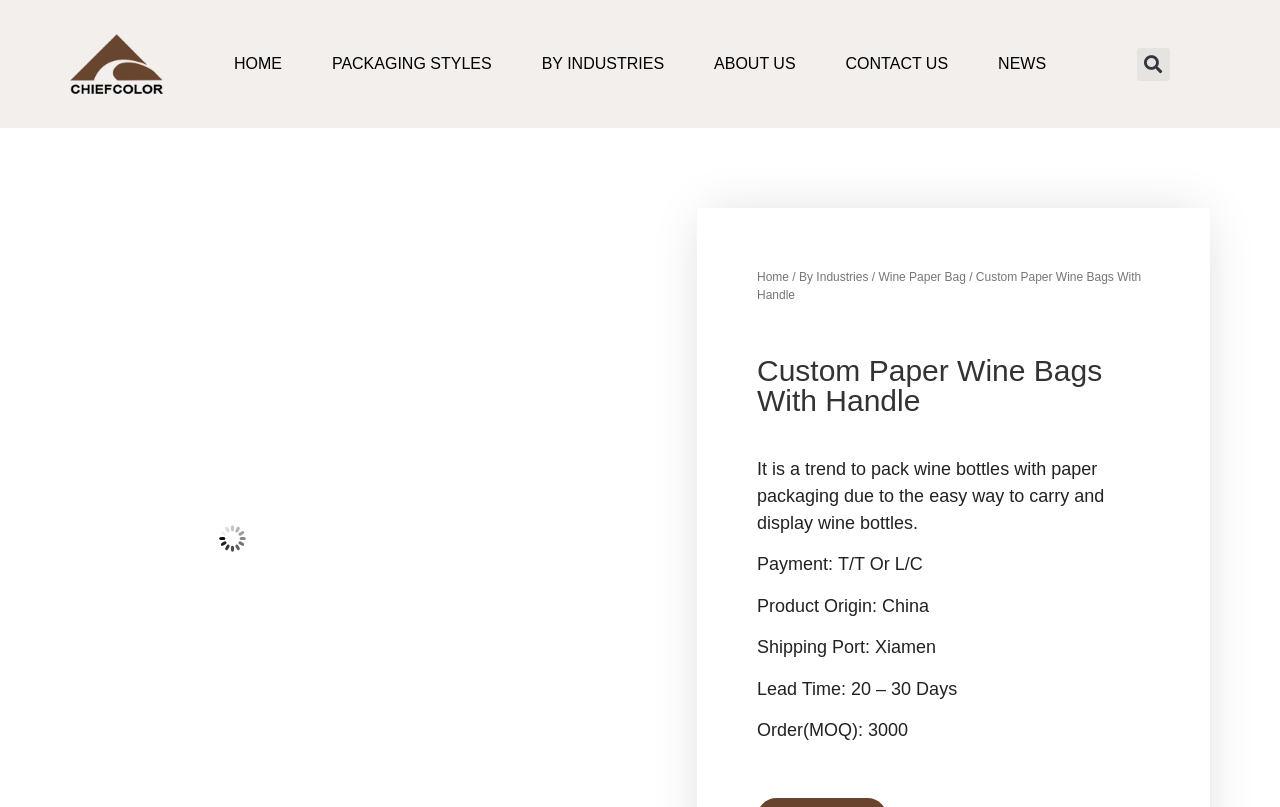What is the payment method for the product?
Could you give a comprehensive explanation in response to this question?

The payment method for the product is mentioned in the webpage as T/T Or L/C, which are common payment terms in international trade. This information is useful for customers who want to know how to pay for the product.